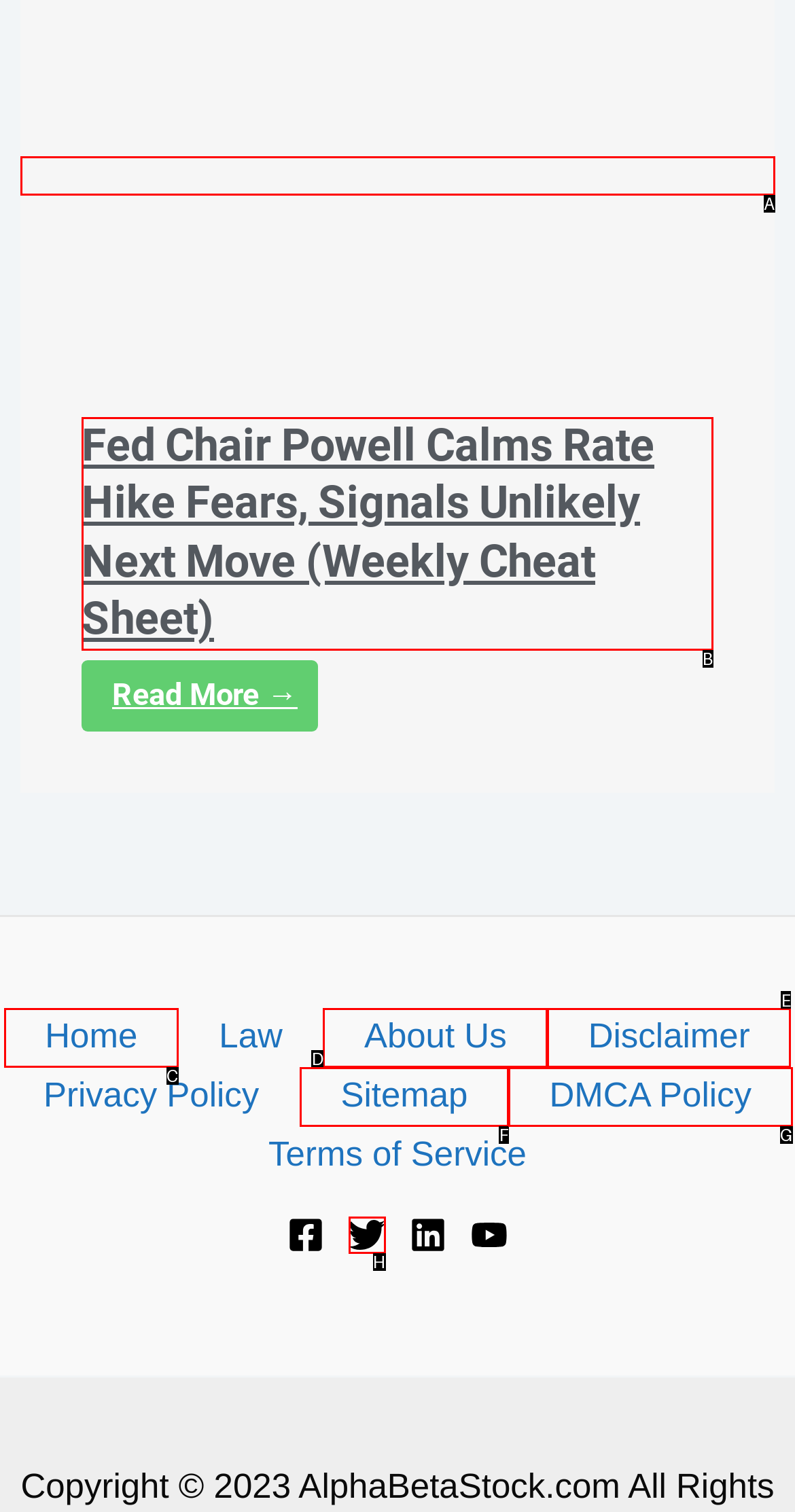For the instruction: Read the weekly cheat sheet, which HTML element should be clicked?
Respond with the letter of the appropriate option from the choices given.

B